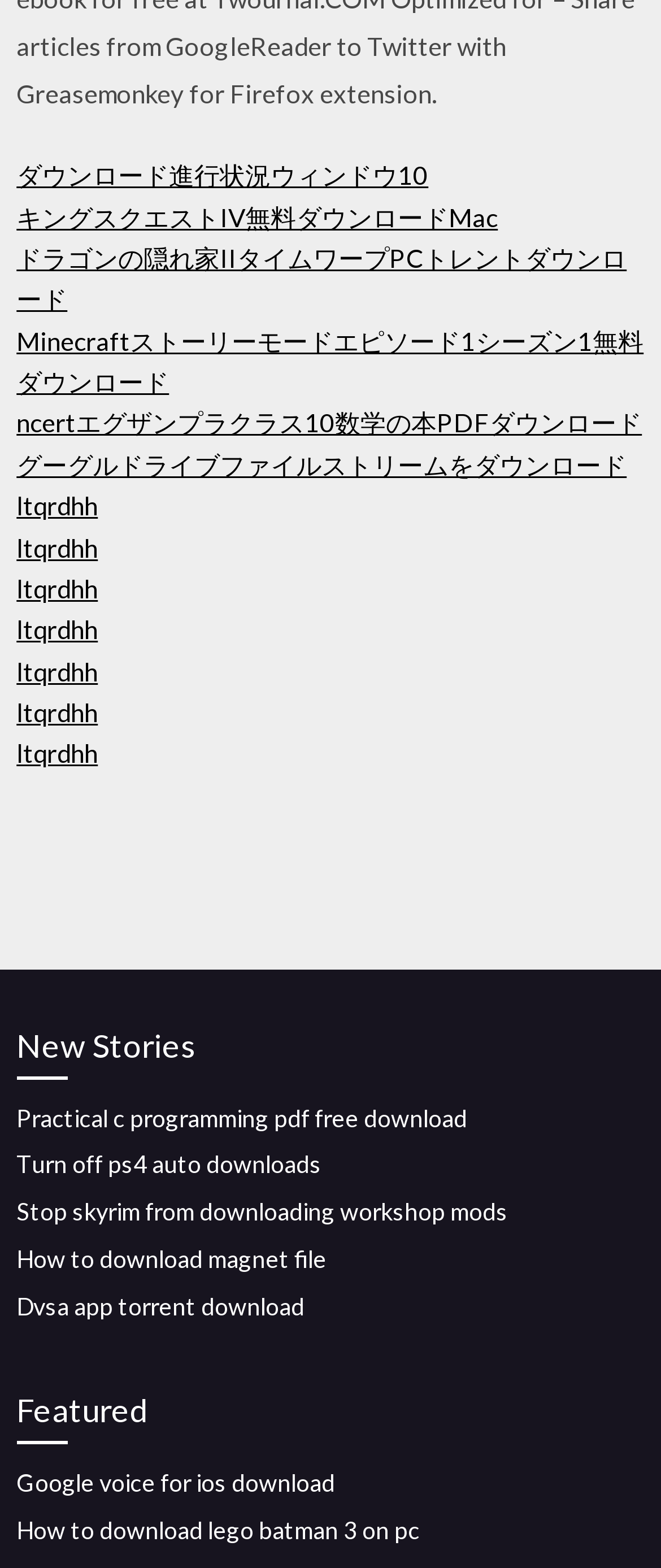Determine the bounding box coordinates of the clickable region to execute the instruction: "Get Google voice for ios". The coordinates should be four float numbers between 0 and 1, denoted as [left, top, right, bottom].

[0.025, 0.936, 0.507, 0.955]